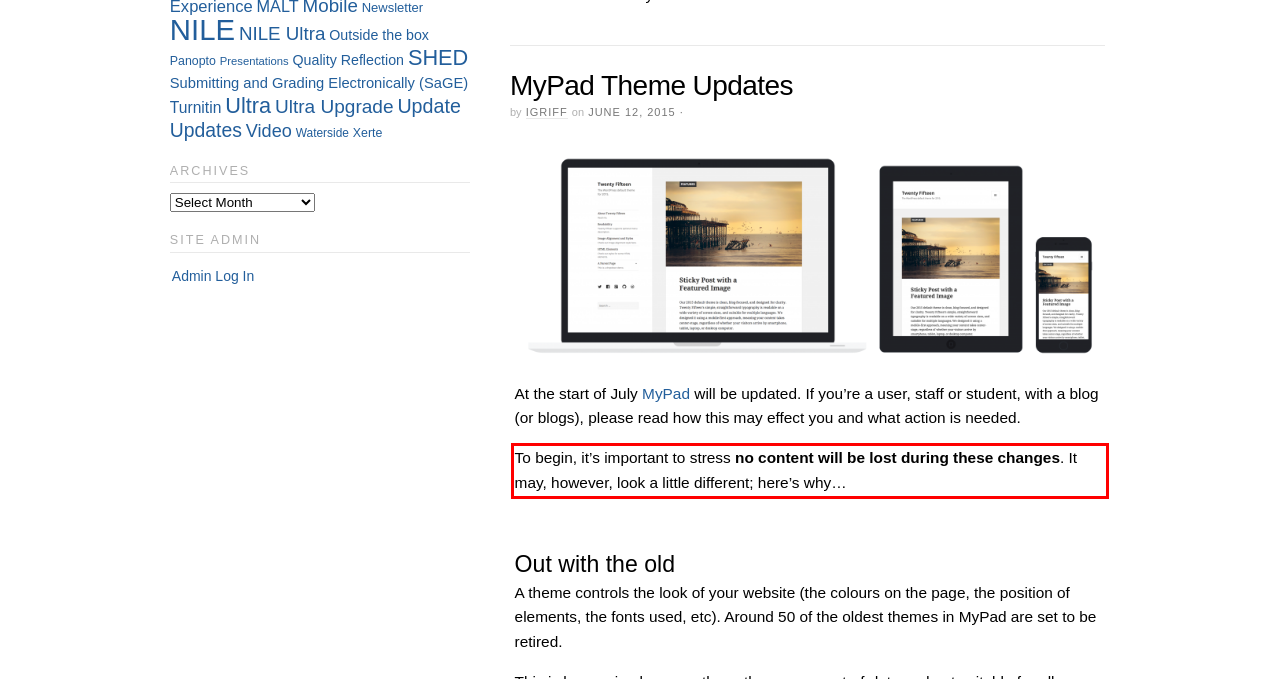Given a screenshot of a webpage with a red bounding box, please identify and retrieve the text inside the red rectangle.

To begin, it’s important to stress no content will be lost during these changes. It may, however, look a little different; here’s why…